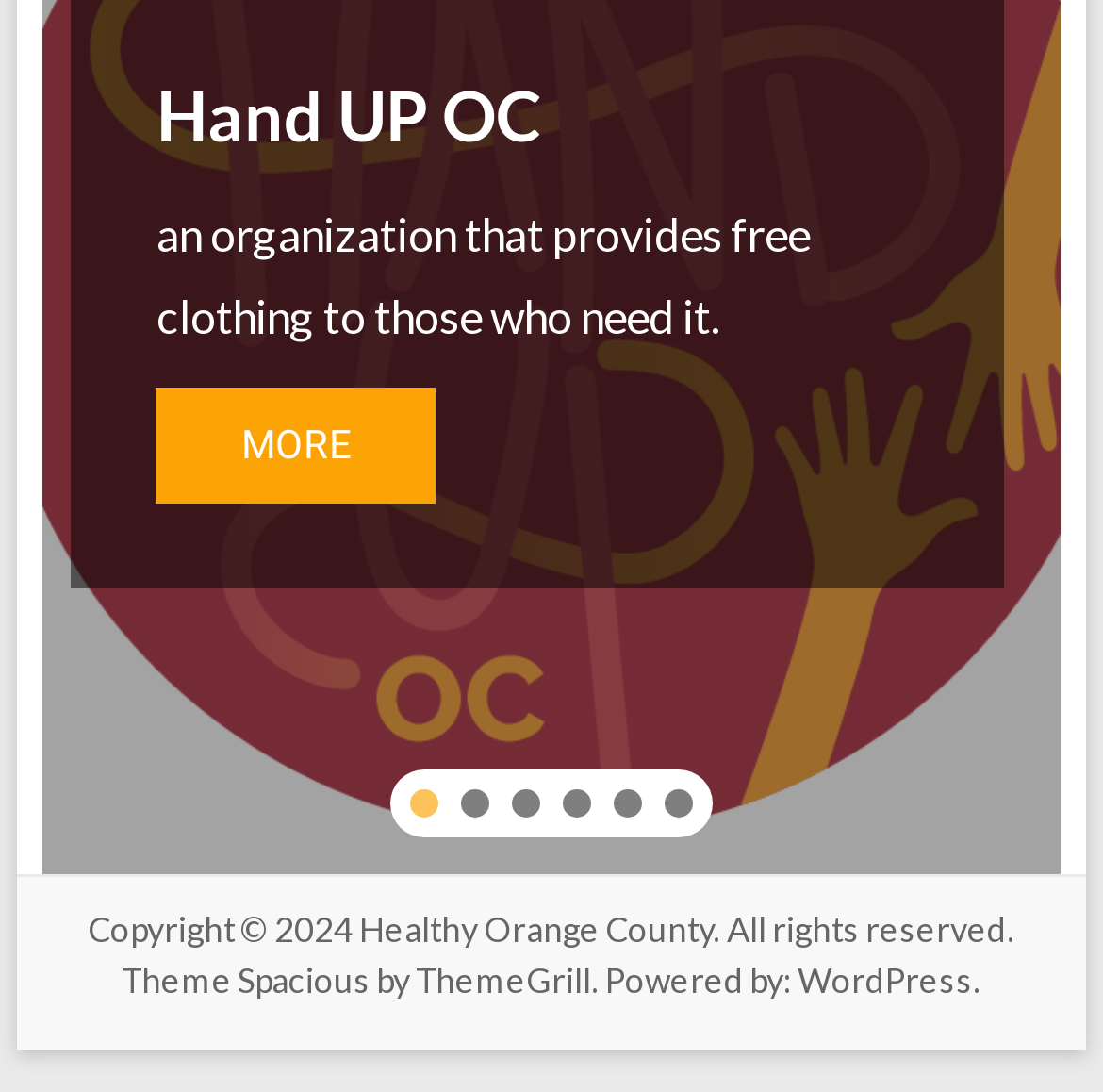Please identify the bounding box coordinates of the region to click in order to complete the task: "go to 'Healthy Orange County'". The coordinates must be four float numbers between 0 and 1, specified as [left, top, right, bottom].

[0.326, 0.832, 0.646, 0.87]